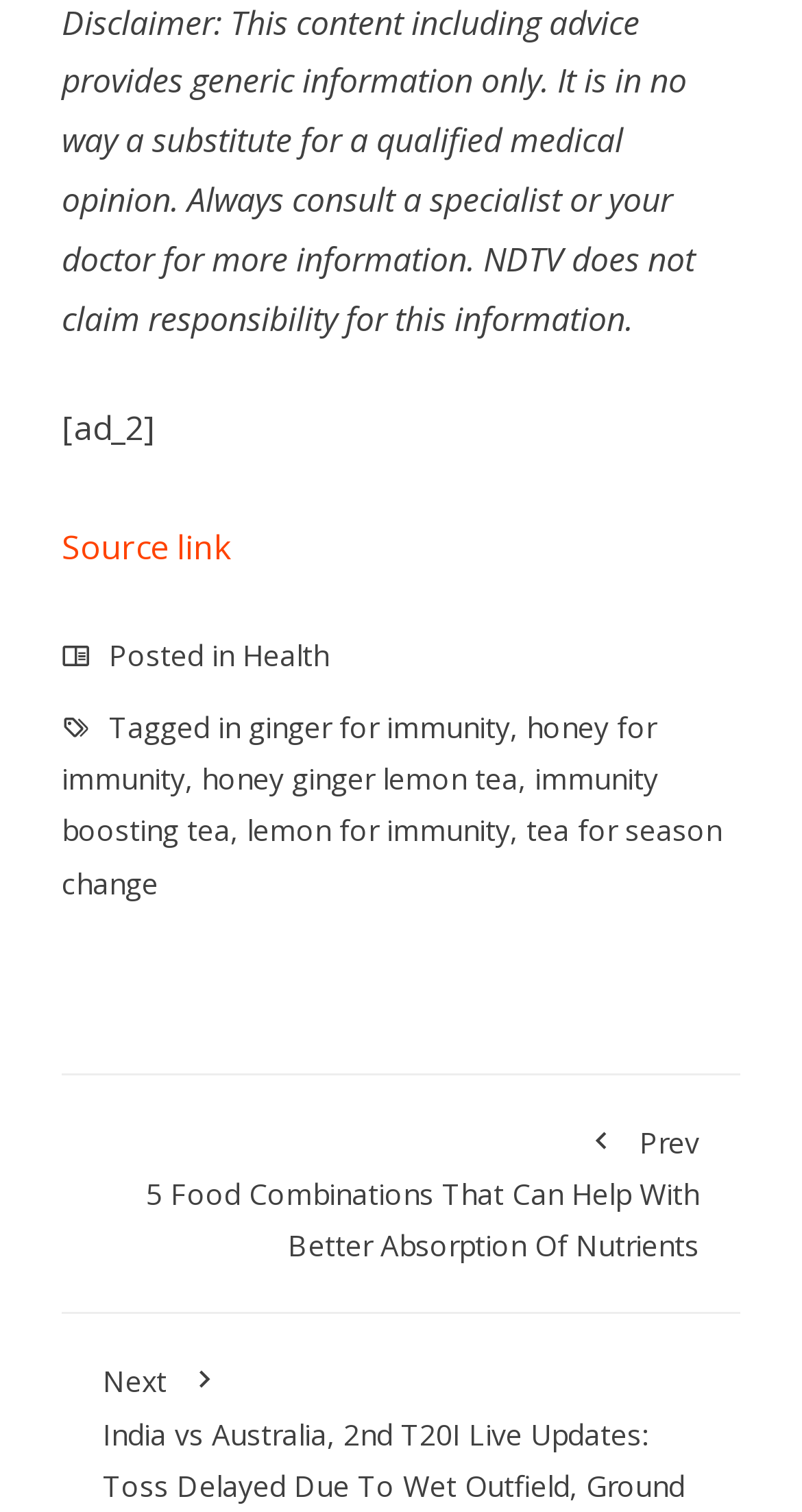Provide the bounding box coordinates of the UI element this sentence describes: "Source link".

[0.077, 0.347, 0.29, 0.377]